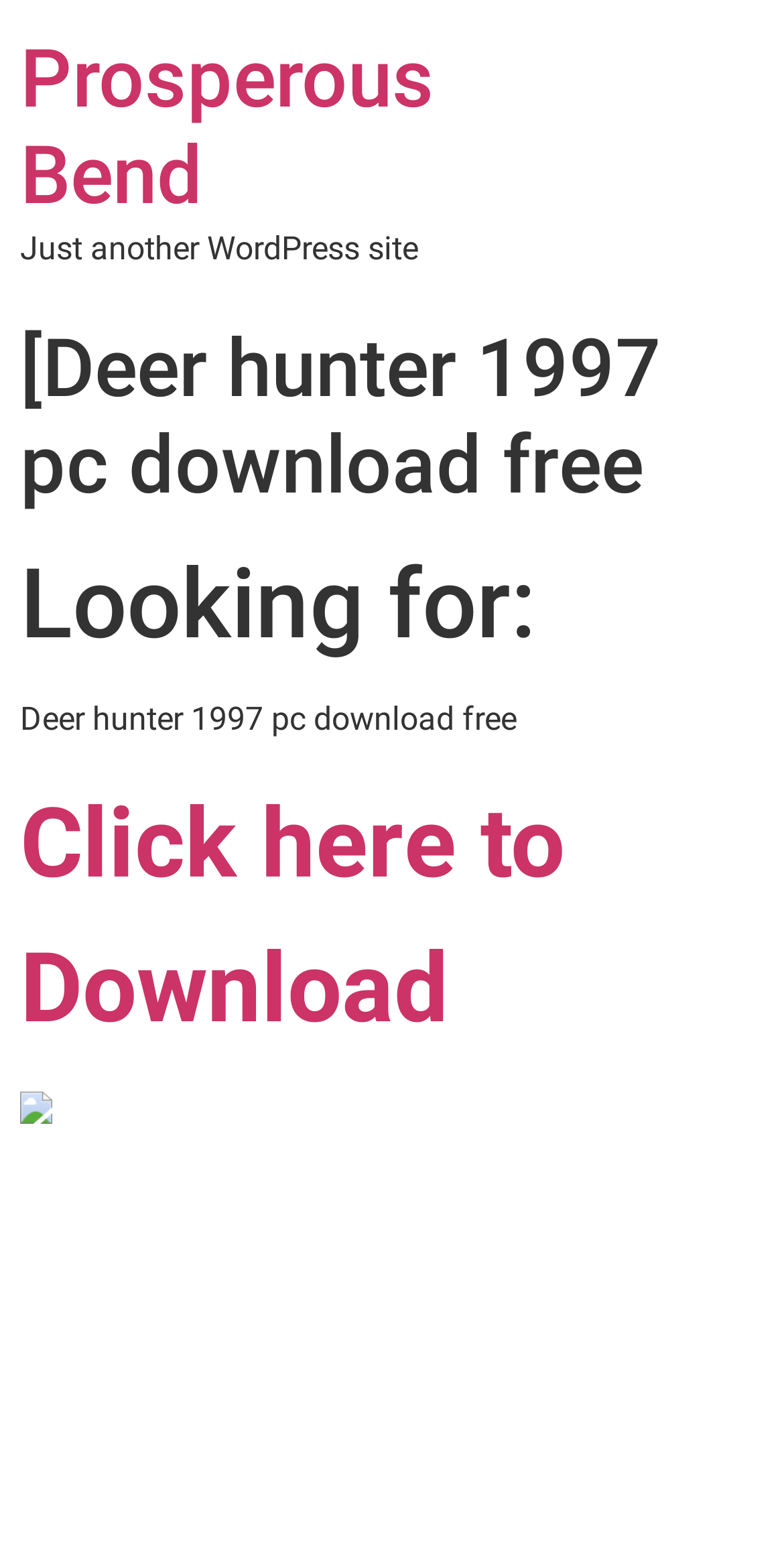What is the game being referred to? Refer to the image and provide a one-word or short phrase answer.

Deer hunter 1997